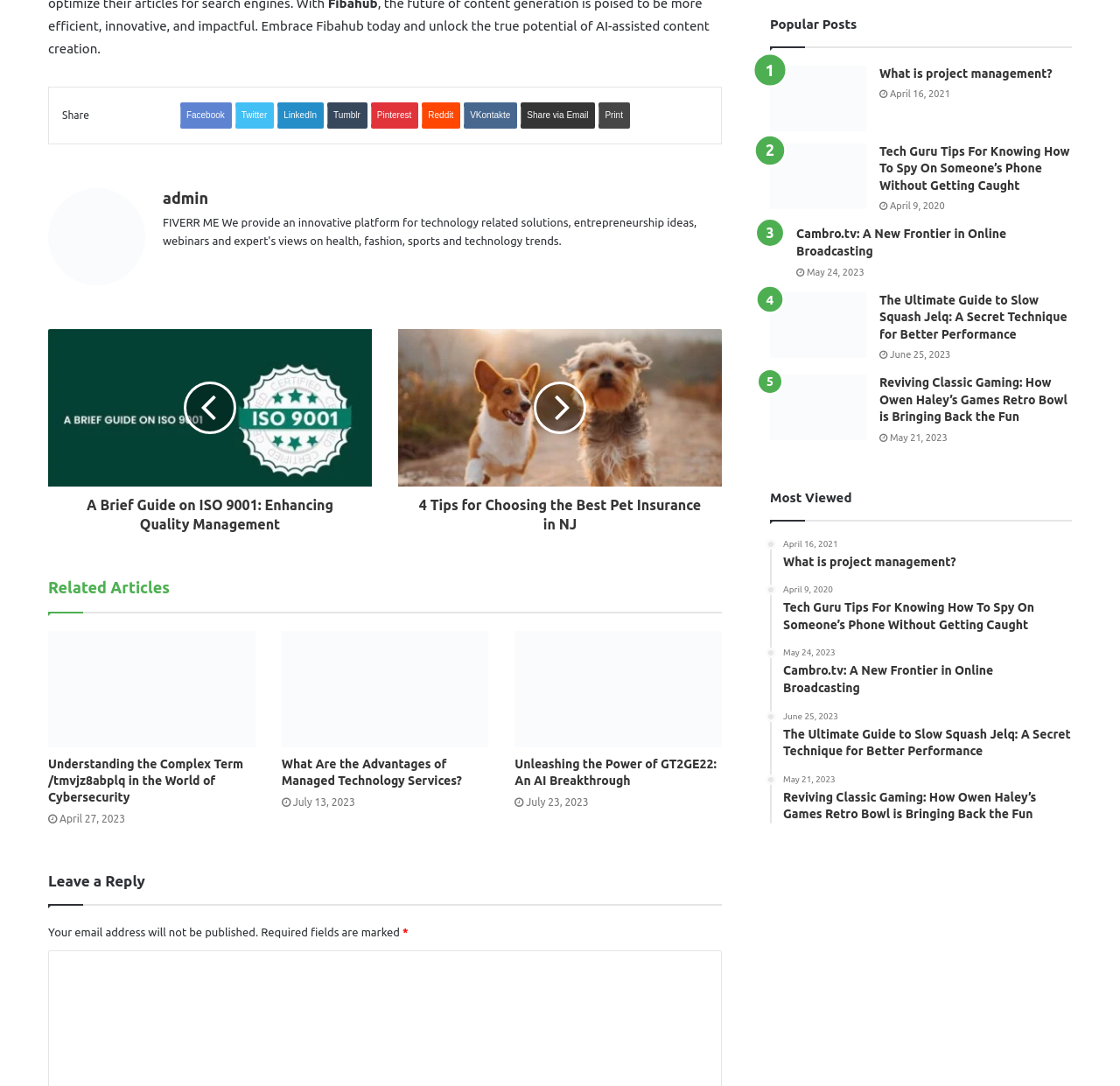Give a one-word or short phrase answer to this question: 
What is the name of the admin?

admin